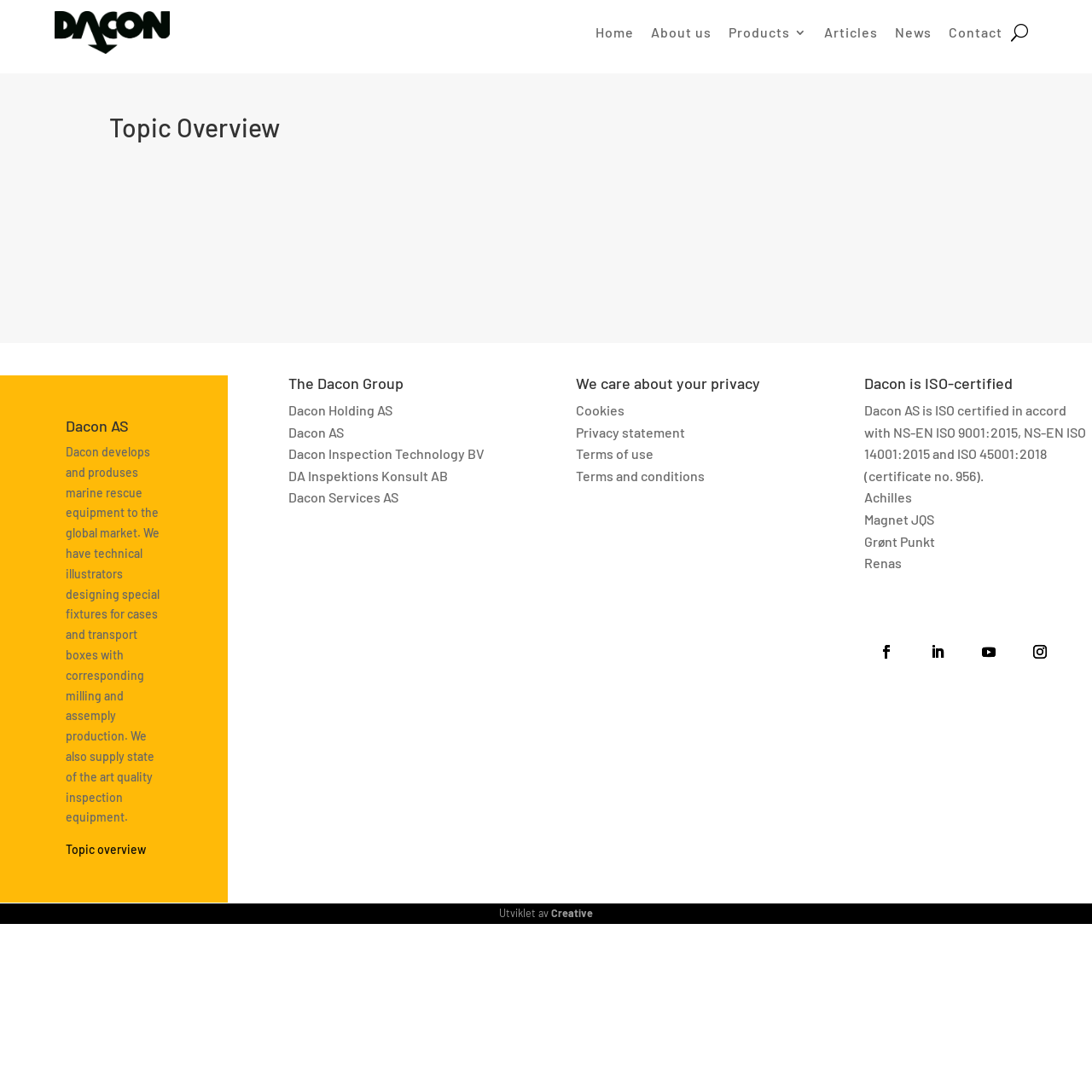Pinpoint the bounding box coordinates of the element you need to click to execute the following instruction: "Visit the 'About us' page". The bounding box should be represented by four float numbers between 0 and 1, in the format [left, top, right, bottom].

[0.596, 0.0, 0.652, 0.059]